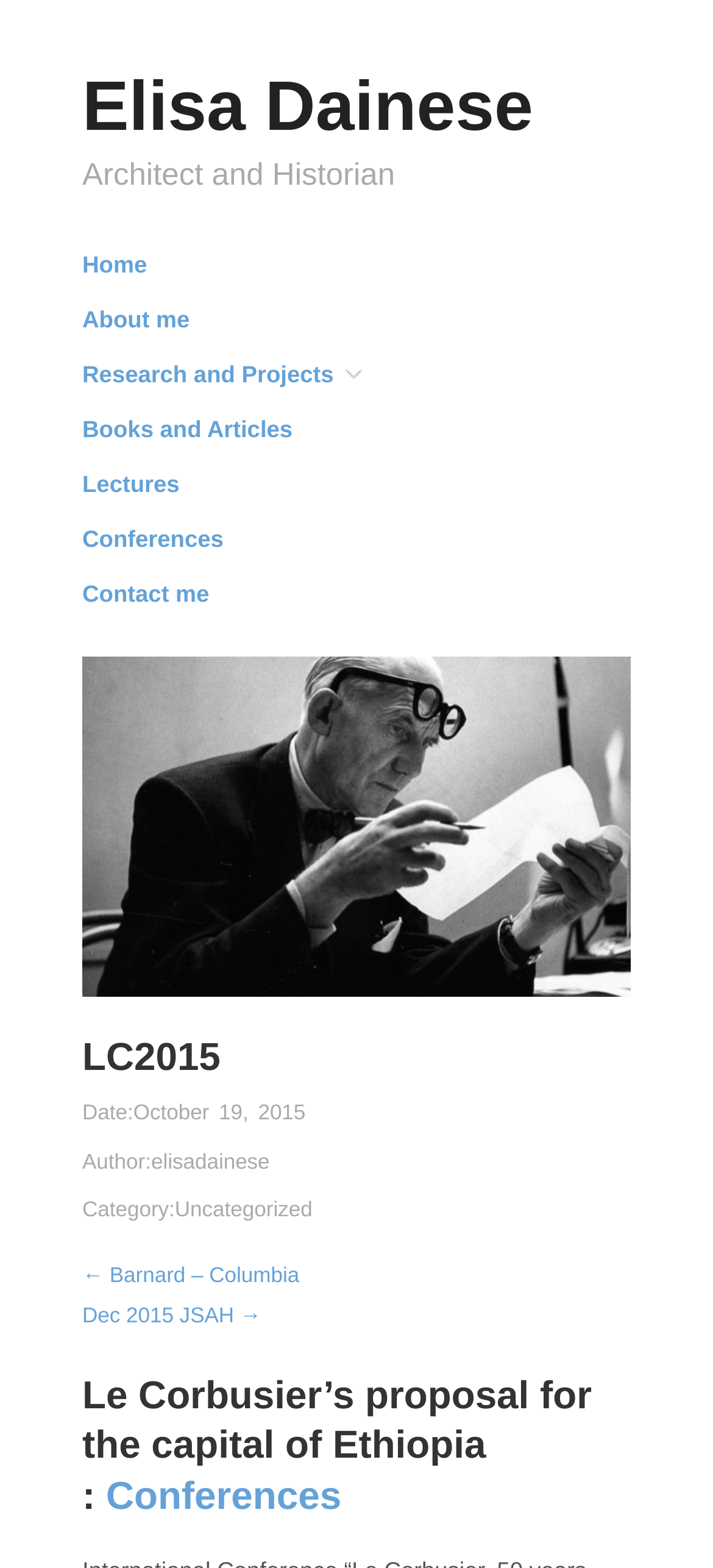Extract the bounding box coordinates for the HTML element that matches this description: "October 19, 2015". The coordinates should be four float numbers between 0 and 1, i.e., [left, top, right, bottom].

[0.187, 0.702, 0.428, 0.718]